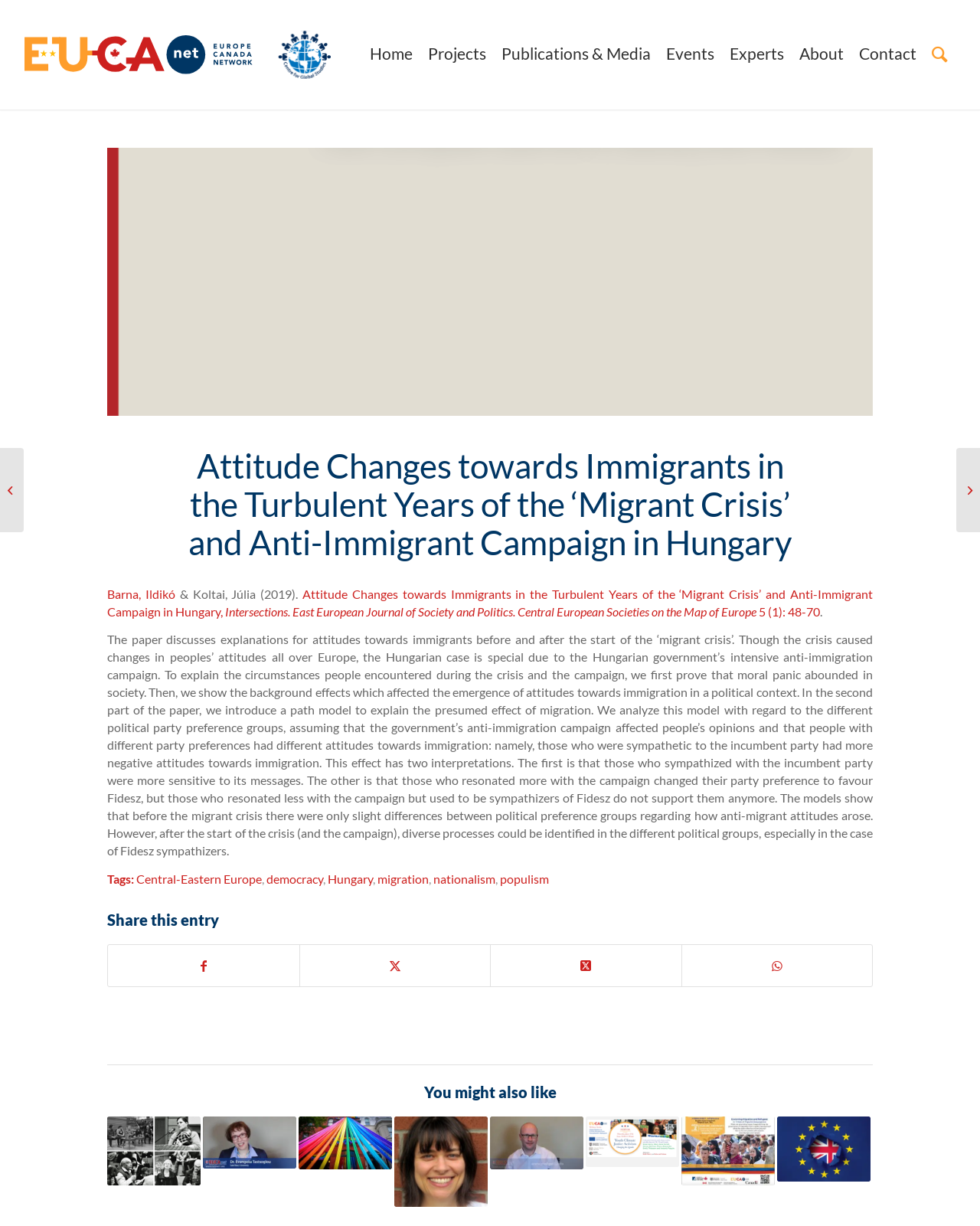Please identify the bounding box coordinates of the region to click in order to complete the task: "Click the 'Home' menu item". The coordinates must be four float numbers between 0 and 1, specified as [left, top, right, bottom].

[0.37, 0.0, 0.429, 0.089]